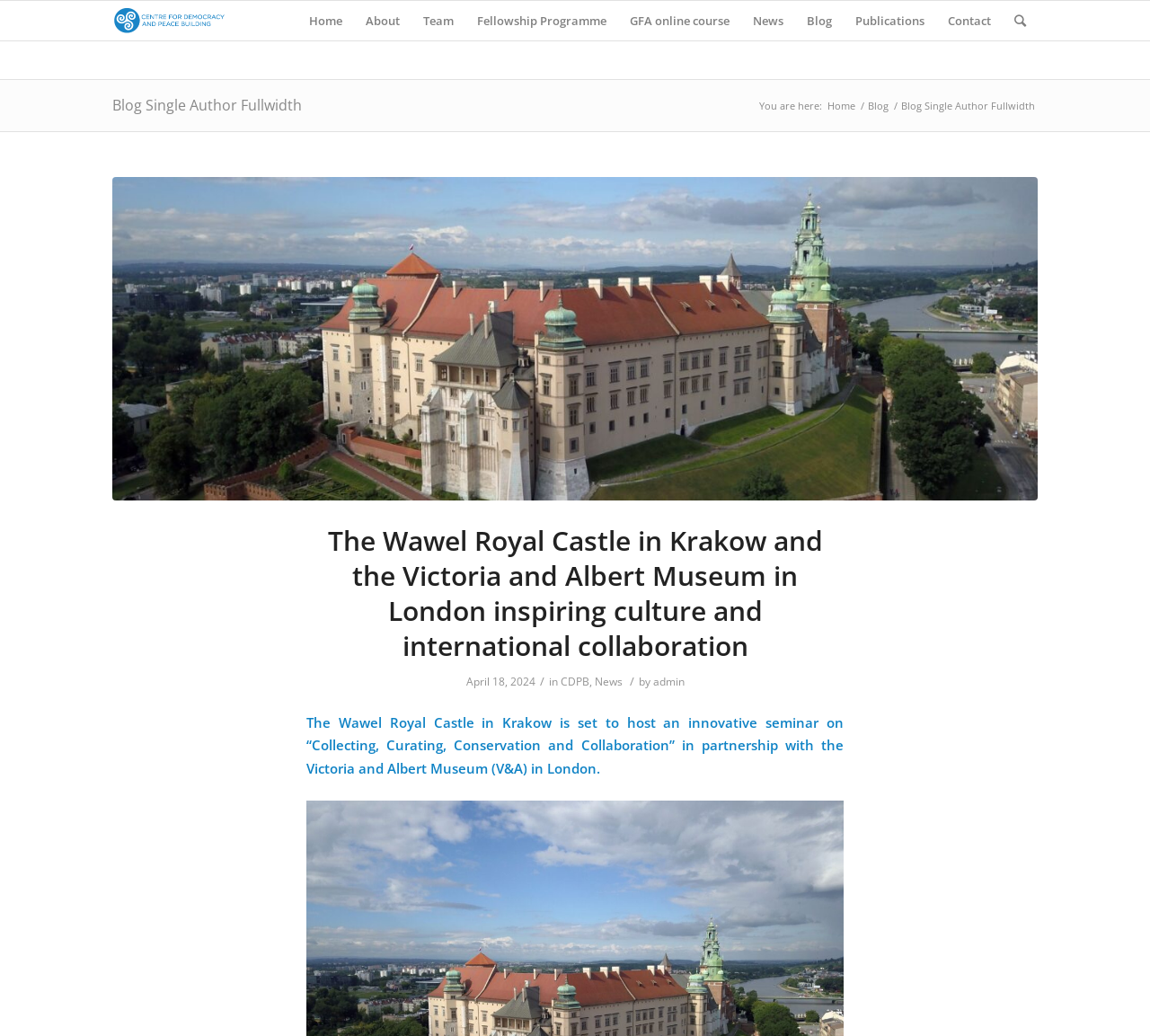Determine the bounding box coordinates of the element that should be clicked to execute the following command: "go to home page".

[0.259, 0.001, 0.308, 0.039]